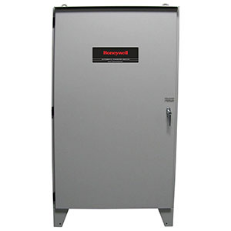What type of applications is the transfer switch ideal for?
Using the information from the image, answer the question thoroughly.

The transfer switch is engineered to handle significant power loads, making it ideal for residential or commercial applications where reliability and performance are critical, such as in homes, offices, or industrial settings.